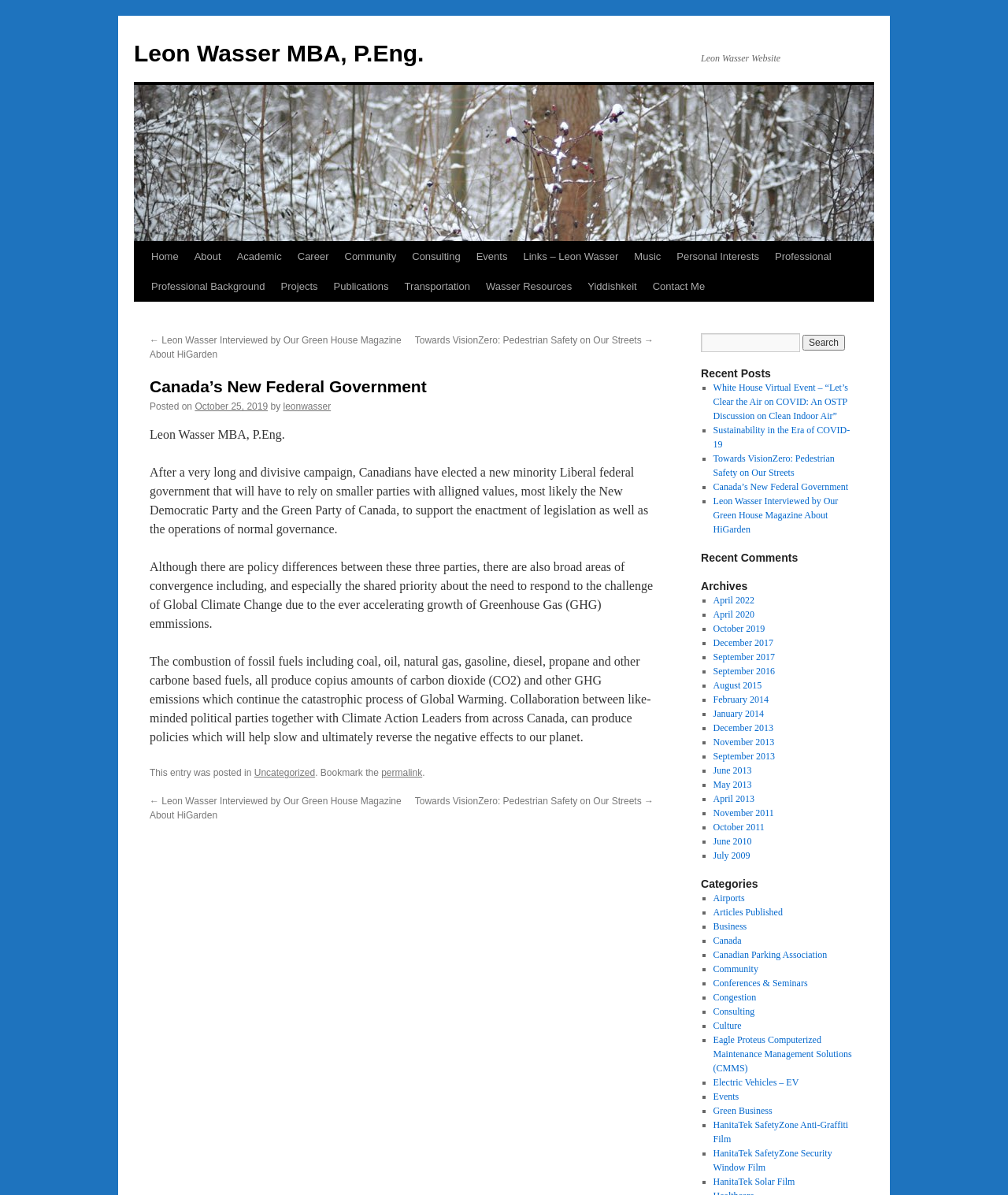What is the purpose of the search box?
Refer to the image and provide a one-word or short phrase answer.

To search the website